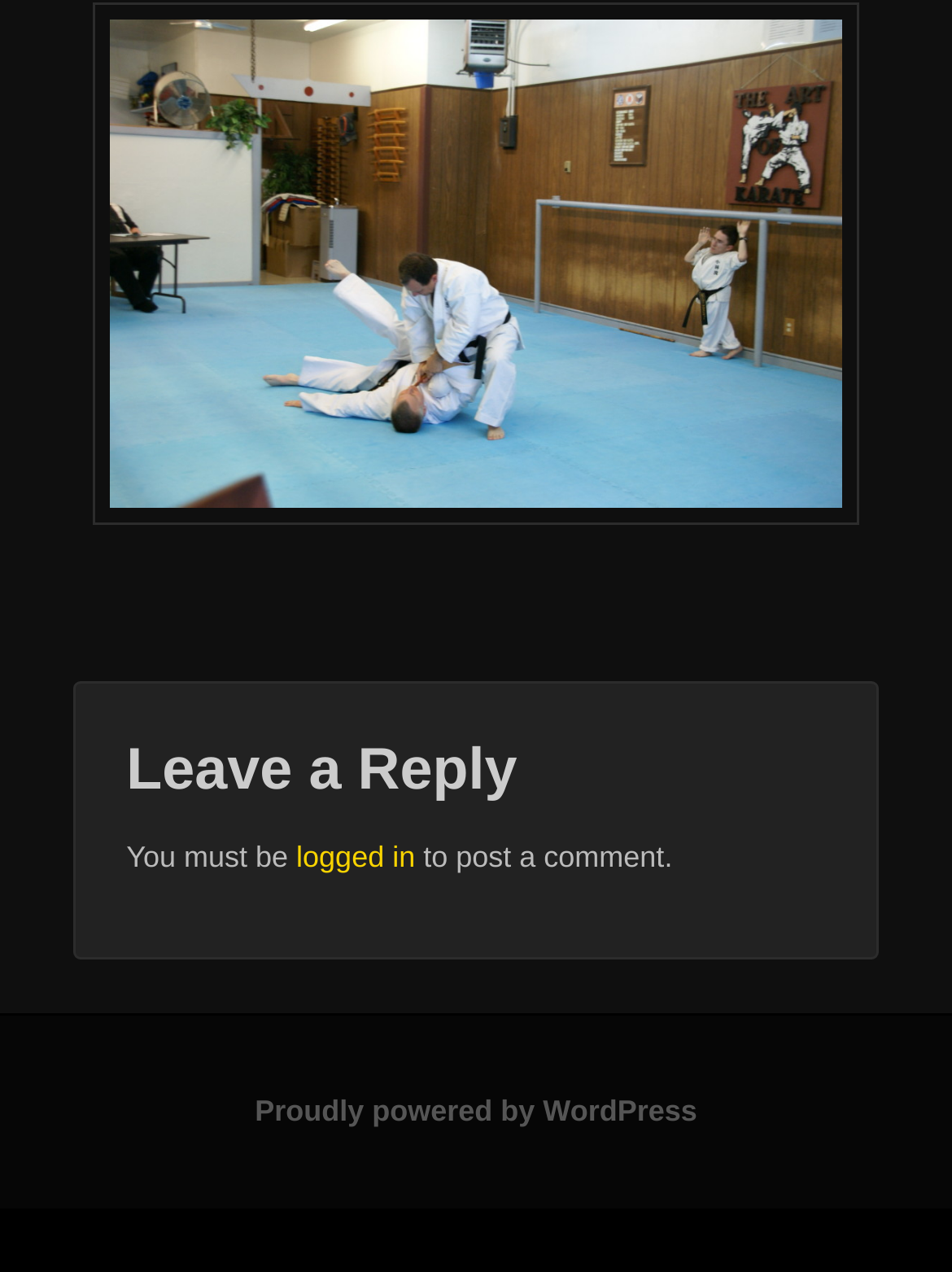Extract the bounding box coordinates for the UI element described as: "alt="SONY DSC"".

[0.076, 0.002, 0.924, 0.488]